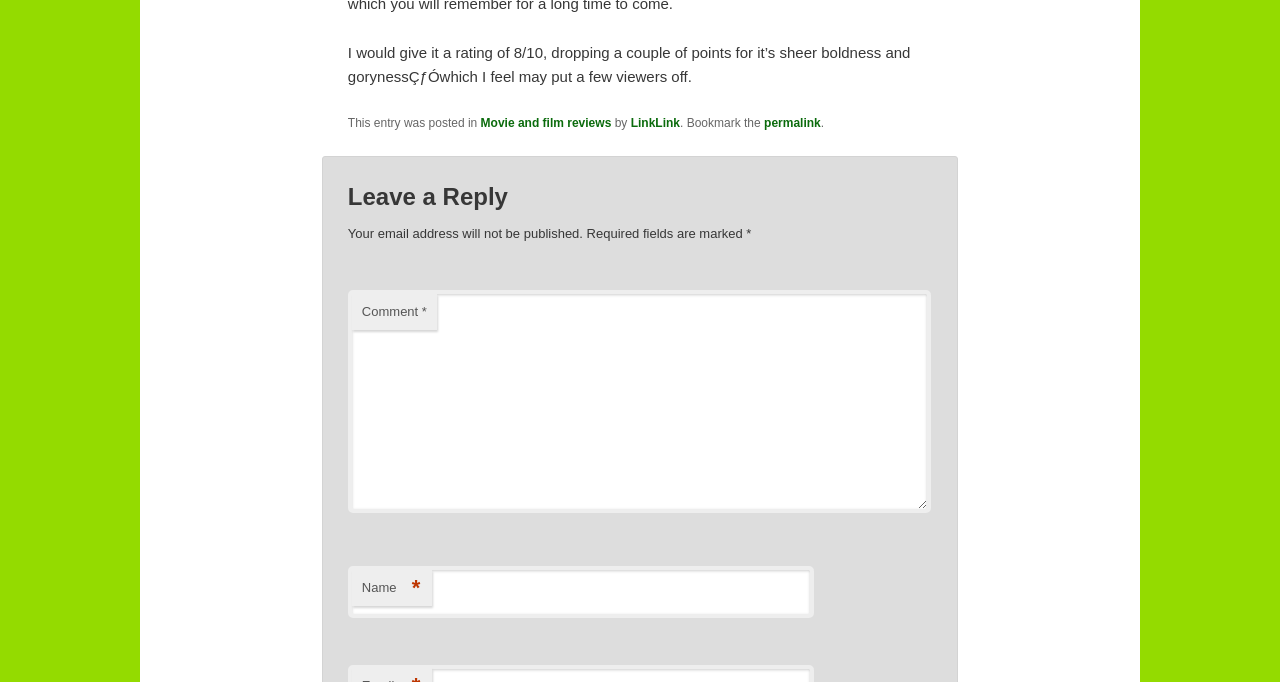Using the given description, provide the bounding box coordinates formatted as (top-left x, top-left y, bottom-right x, bottom-right y), with all values being floating point numbers between 0 and 1. Description: permalink

[0.597, 0.17, 0.641, 0.19]